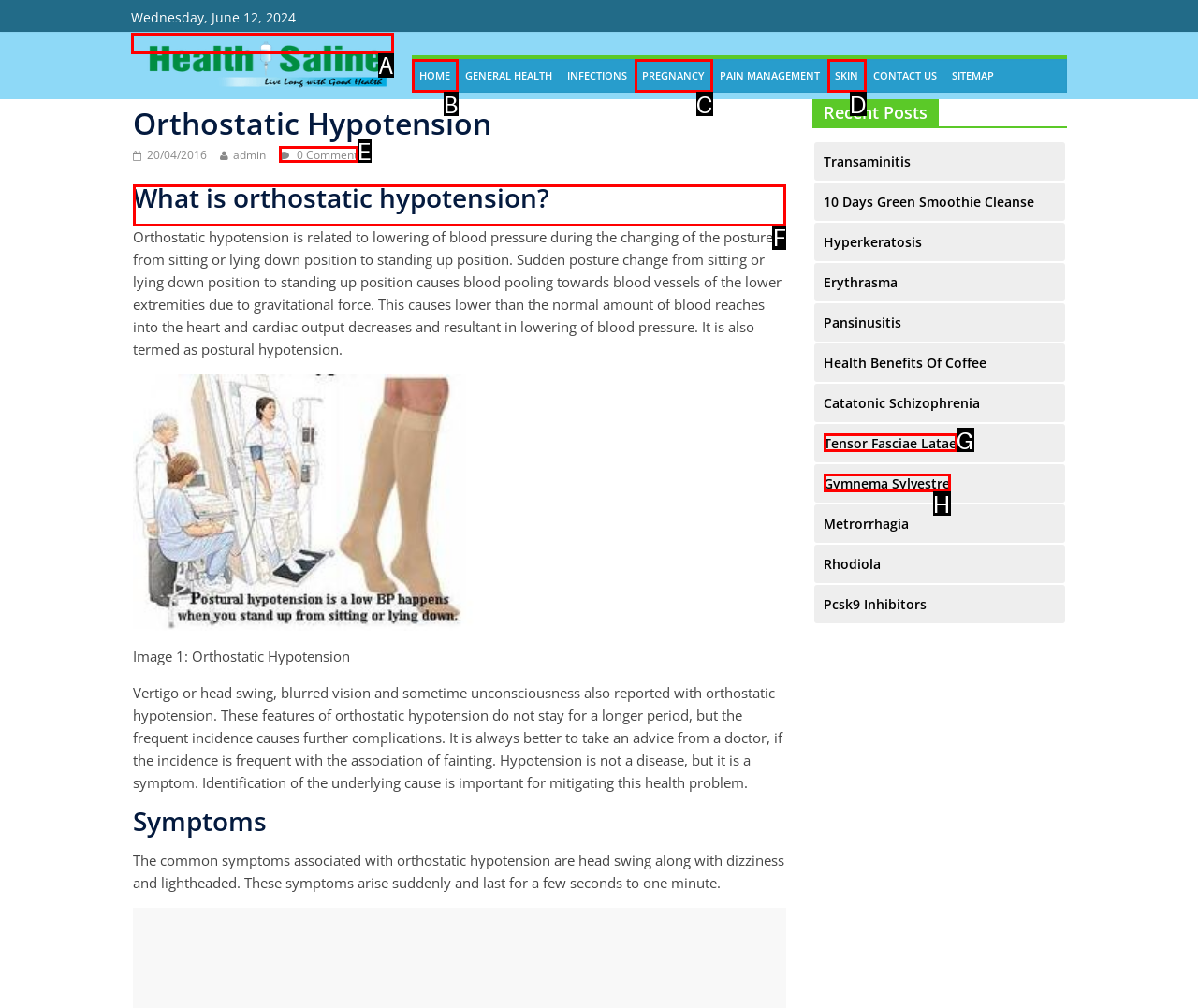Determine which HTML element I should select to execute the task: Read the article about 'Orthostatic Hypotension'
Reply with the corresponding option's letter from the given choices directly.

F